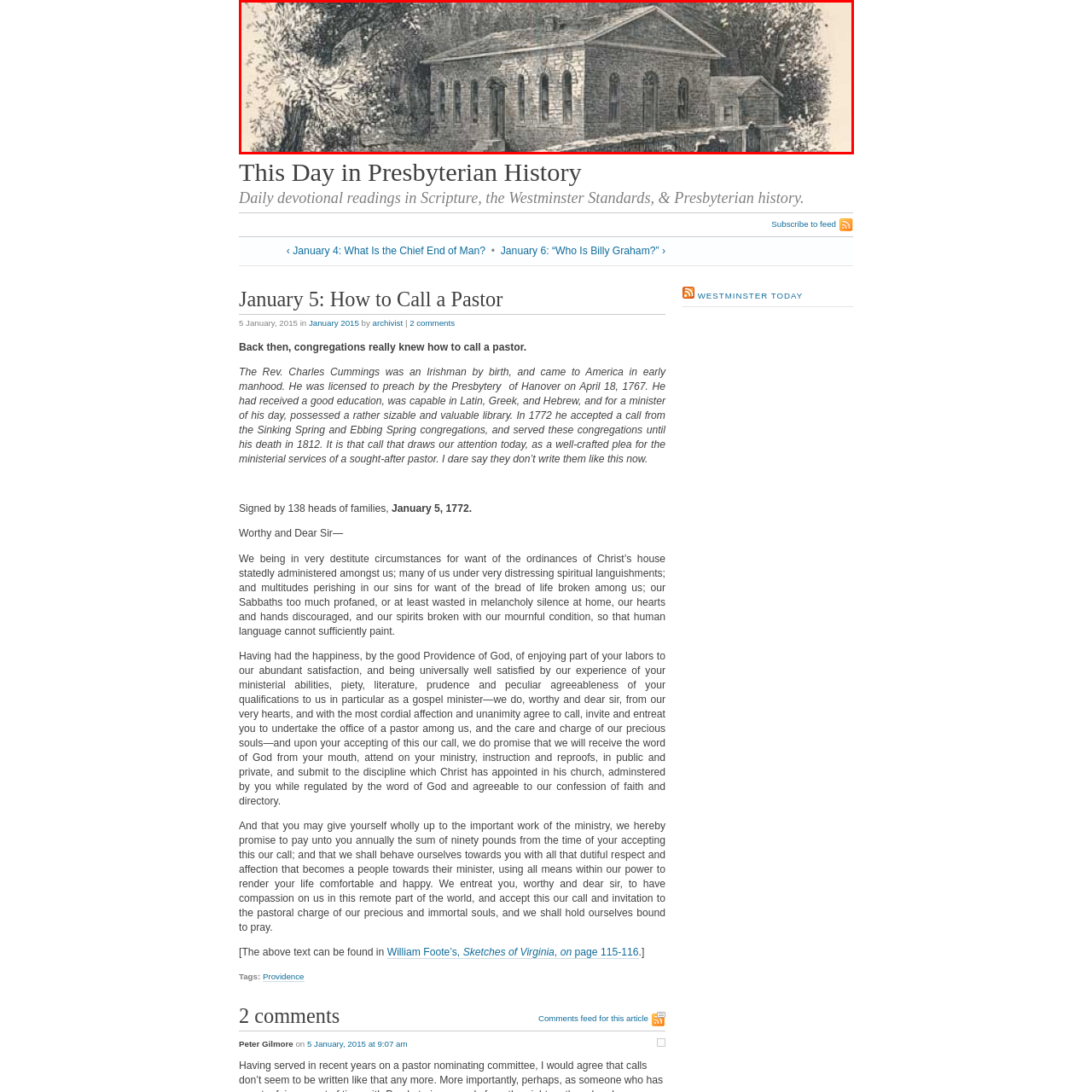Provide an elaborate description of the image marked by the red boundary.

The image features an antique illustration of a modest stone church, nestled among a lush, wooded landscape. This structure likely holds historical significance, possibly connected to Presbyterian congregations of the past. The church is characterized by its simple architecture, including arched windows that suggest a traditional design. A smaller outbuilding is visible next to the main church, hinting at additional functionality. This visual representation relates to the theme of "This Day in Presbyterian History," which includes reflections on the calling of pastors, emphasizing the spiritual and communal aspects of church life as the congregation seeks guidance in their faith journey. The peaceful setting underscores the importance of solitude and contemplation in religious practice.